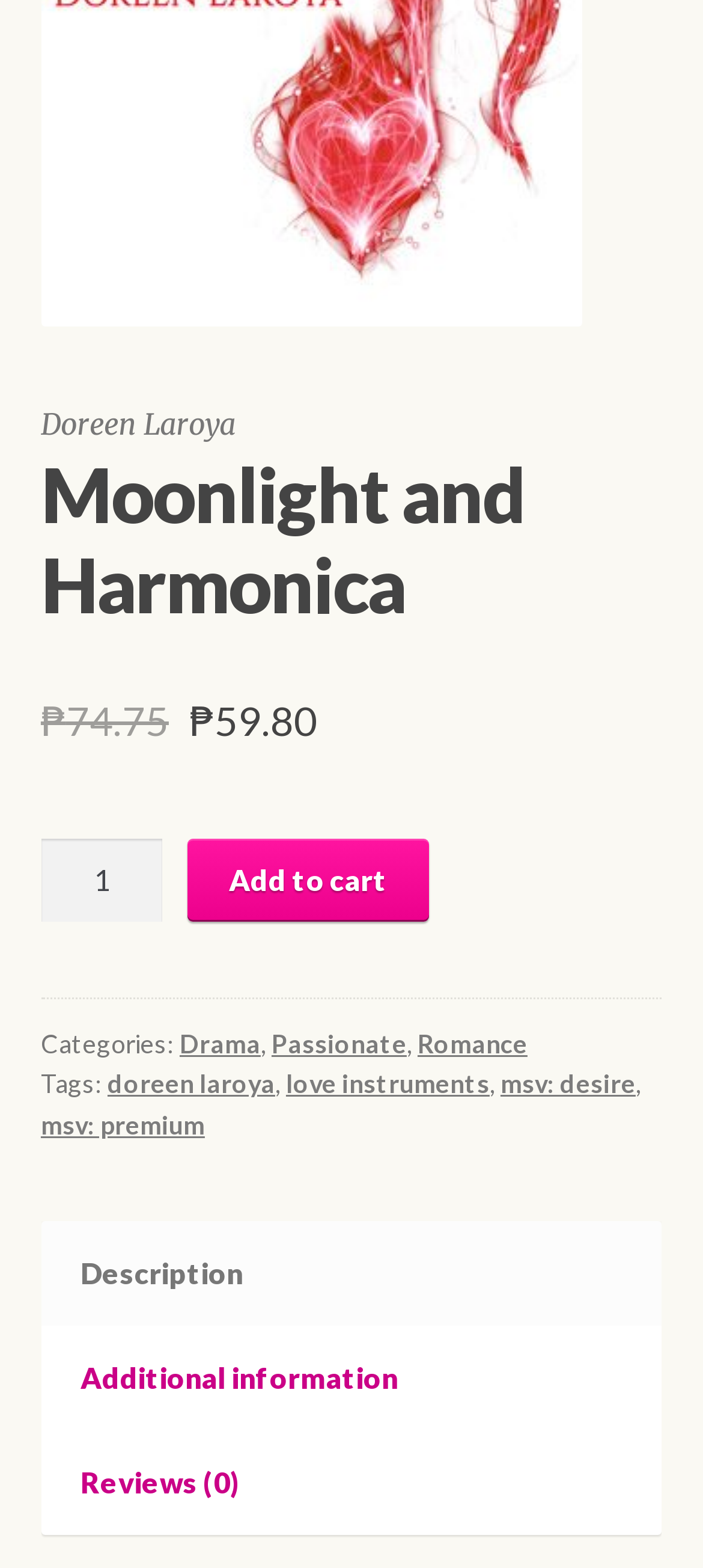What is the minimum quantity of the product that can be purchased?
Based on the image content, provide your answer in one word or a short phrase.

1